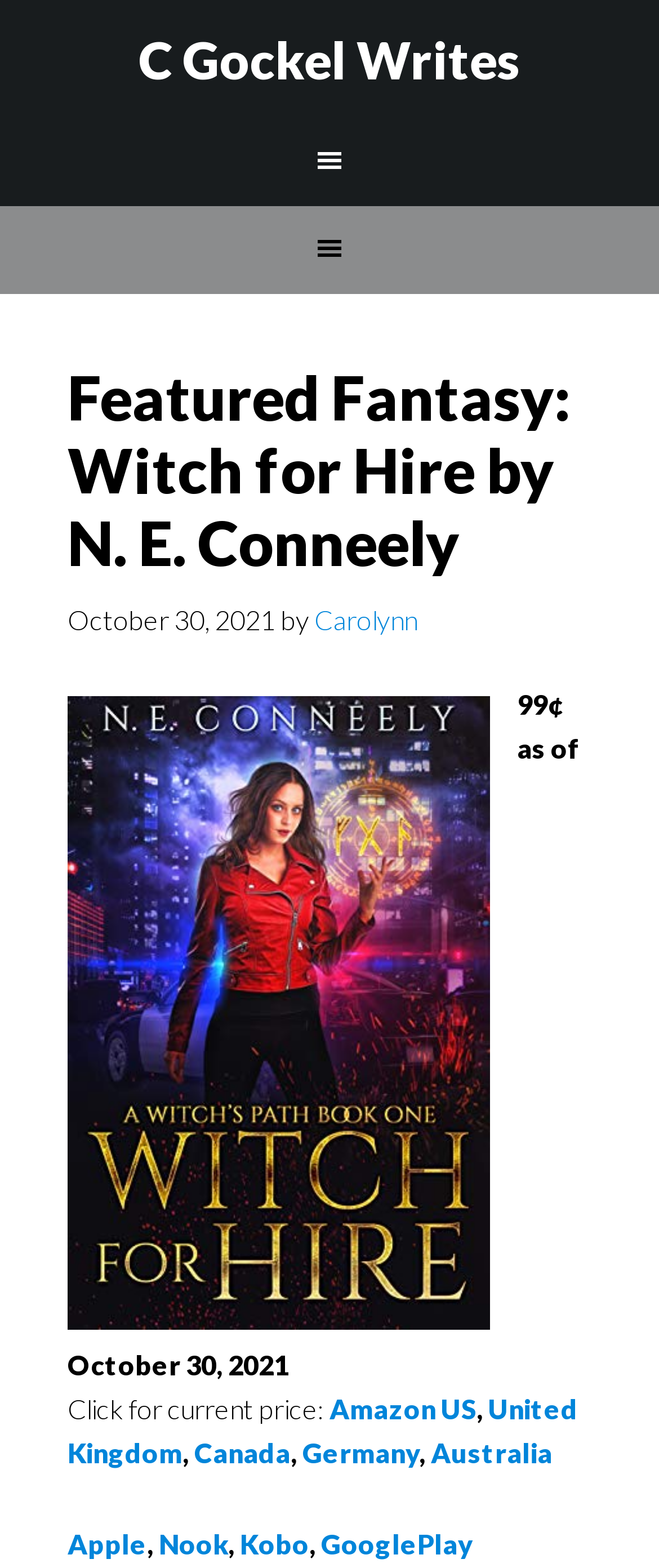Create a detailed summary of all the visual and textual information on the webpage.

This webpage appears to be a book promotion page, specifically for "Witch for Hire" by N. E. Conneely. At the top, there is a navigation menu labeled "Main" and another labeled "Secondary". The secondary navigation menu contains a header with the title "Featured Fantasy: Witch for Hire by N. E. Conneely" and a timestamp indicating October 30, 2021. Below the title, there is a link to the author's name, "Carolynn".

To the right of the title, there is a figure containing an image of the book cover, which is also a link to the book. Below the image, there is a text stating the book's price, "99¢ as of October 30, 2021". 

Underneath the price, there is a call-to-action text "Click for current price:" followed by a series of links to various online bookstores, including Amazon US, United Kingdom, Canada, Germany, Australia, Apple, Nook, Kobo, and GooglePlay. These links are arranged horizontally, with commas separating them.